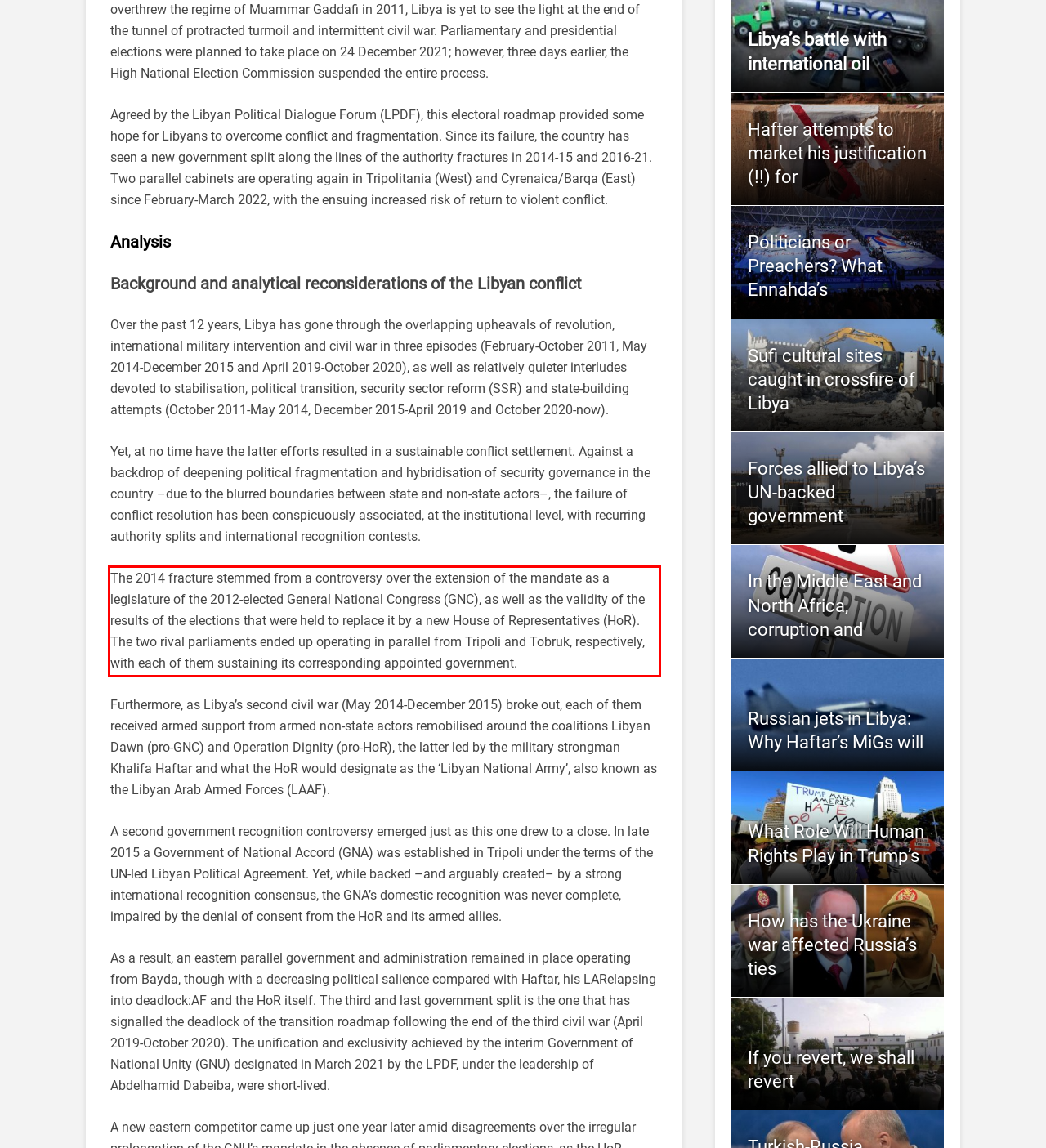Please extract the text content from the UI element enclosed by the red rectangle in the screenshot.

The 2014 fracture stemmed from a controversy over the extension of the mandate as a legislature of the 2012-elected General National Congress (GNC), as well as the validity of the results of the elections that were held to replace it by a new House of Representatives (HoR). The two rival parliaments ended up operating in parallel from Tripoli and Tobruk, respectively, with each of them sustaining its corresponding appointed government.